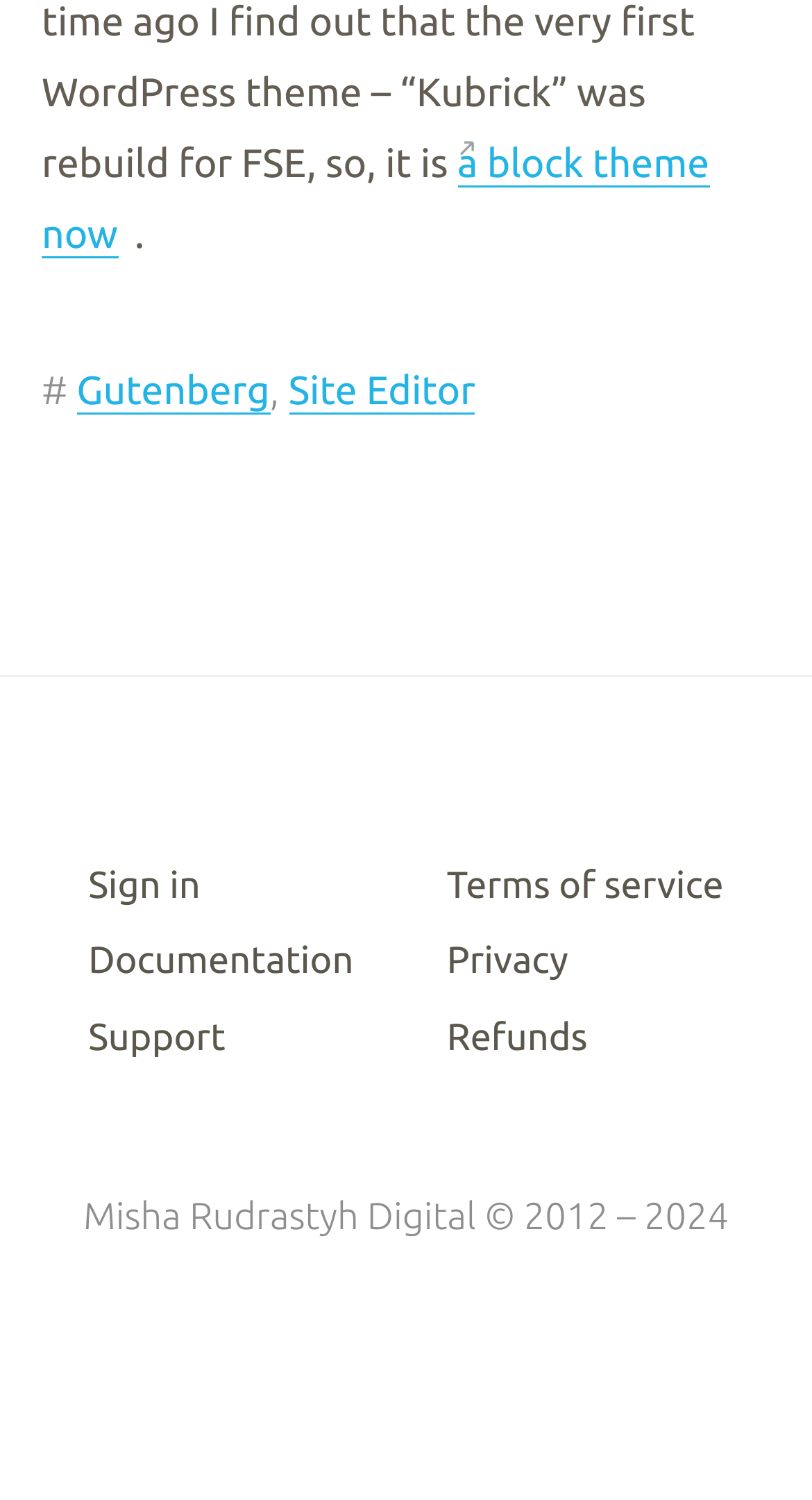What is the year range of the copyright?
Provide a detailed and well-explained answer to the question.

I found the copyright information in the footer section, which is a static text element with bounding box coordinates [0.103, 0.797, 0.897, 0.825]. The text mentions the year range as '2012 – 2024'.